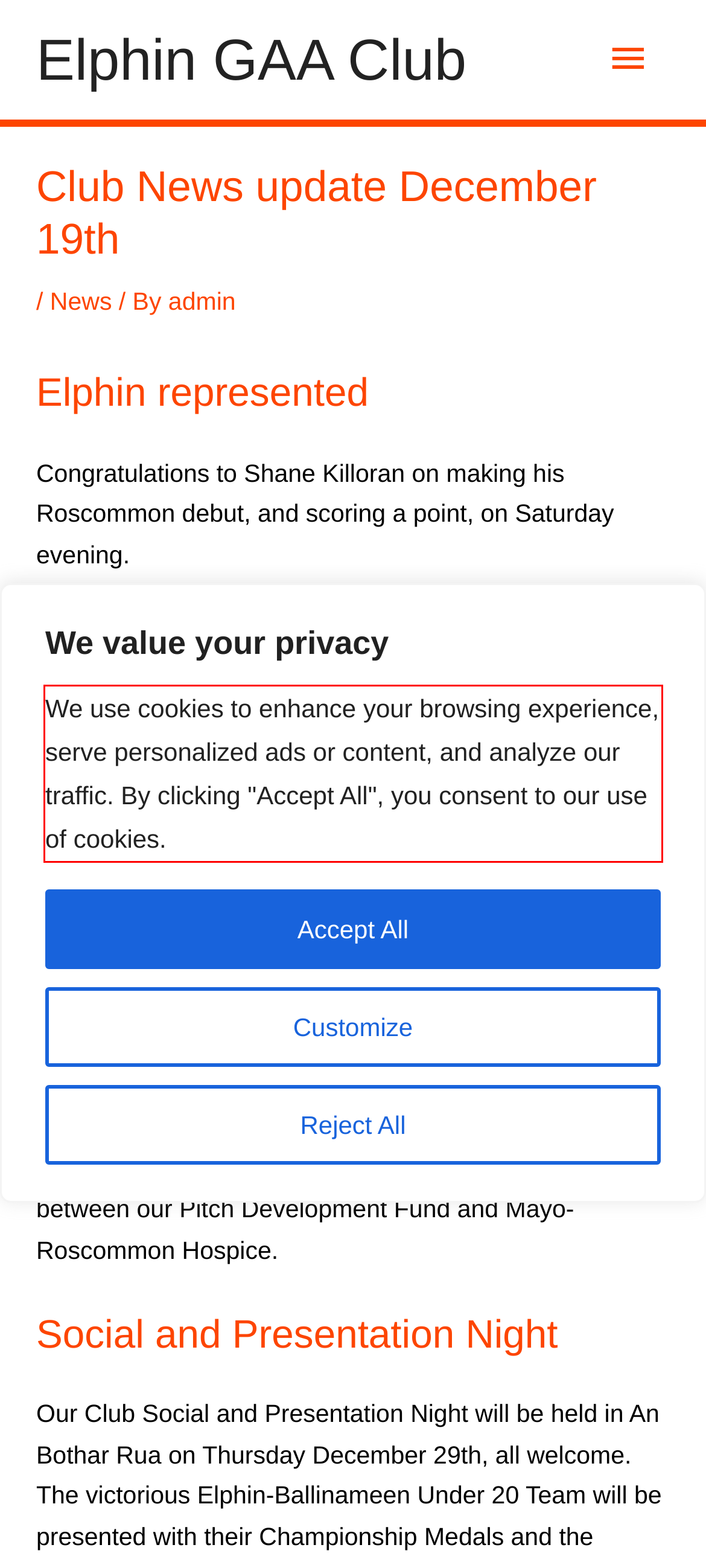You are provided with a screenshot of a webpage containing a red bounding box. Please extract the text enclosed by this red bounding box.

We use cookies to enhance your browsing experience, serve personalized ads or content, and analyze our traffic. By clicking "Accept All", you consent to our use of cookies.